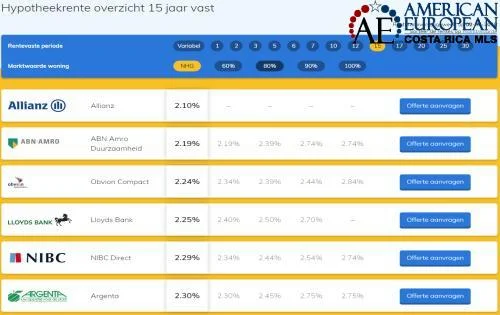Explain the image in a detailed and thorough manner.

The image presents a detailed overview of mortgage rates for various financial institutions in the Netherlands, specifically for a fixed 15-year term. Titled "Hypotheekrente overzicht 15 jaar vast," the table includes the following key elements:

- Each row lists a different bank or financial provider, such as Allianz, ABN AMRO, and Lloyds Bank, accompanied by their respective interest rates.
- The displayed rates reflect varying percentages that represent different loan conditions, such as down payment percentages (including 50%, 80%, and 100%).
- Notable rates include Allianz at 2.10%, ABN AMRO at 2.19%, and Lloyds Bank at 2.25%, indicating competitive offers for potential borrowers.
- The right side of the table features options to apply for these offers, labeled "Offerte aanvragen," enhancing user navigation for those interested in pursuing a mortgage.

This comprehensive presentation aims to assist individuals in comparing mortgage options in the Dutch market, facilitating informed decision-making for potential homebuyers.